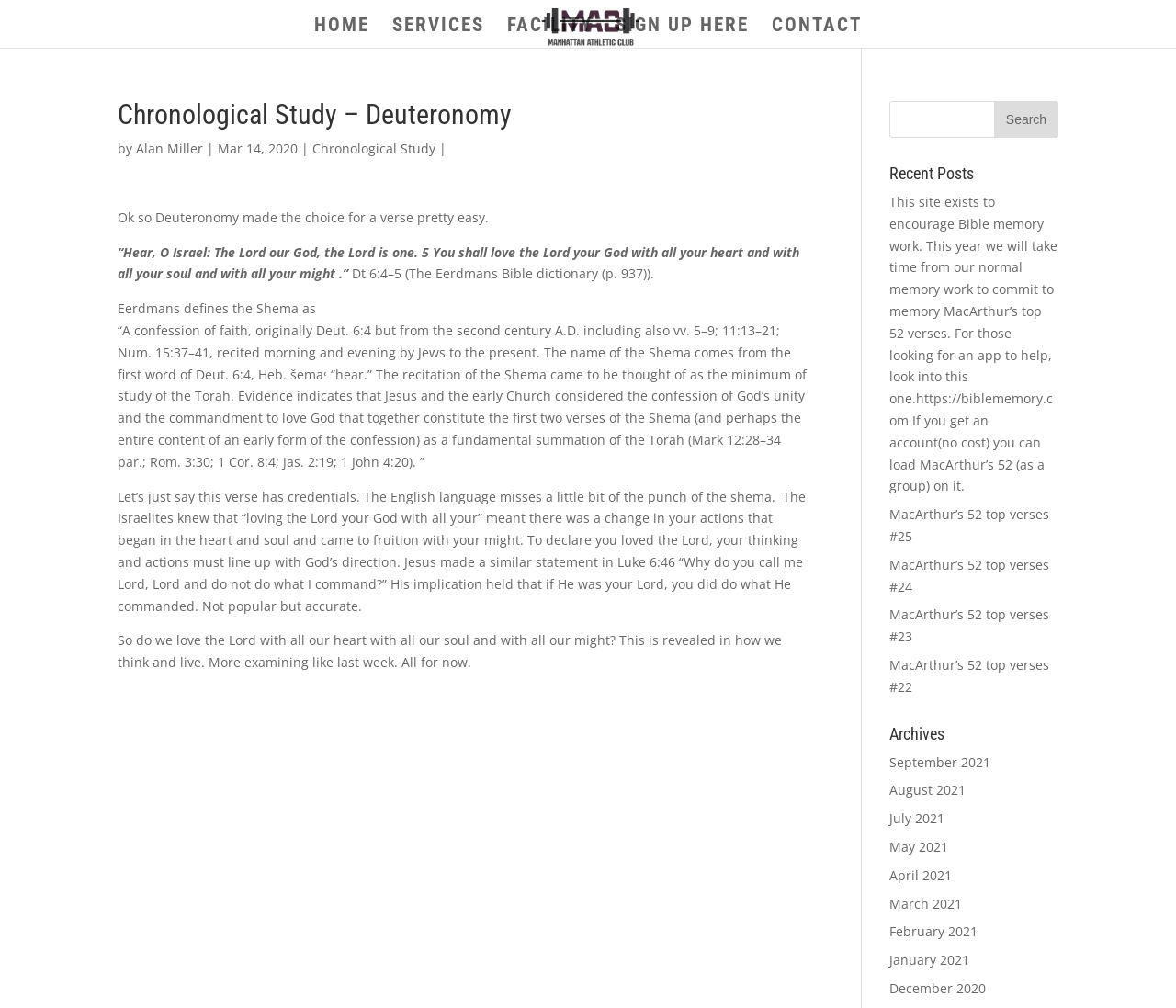Identify the bounding box coordinates for the UI element described by the following text: "SIGN UP HERE". Provide the coordinates as four float numbers between 0 and 1, in the format [left, top, right, bottom].

[0.523, 0.018, 0.637, 0.048]